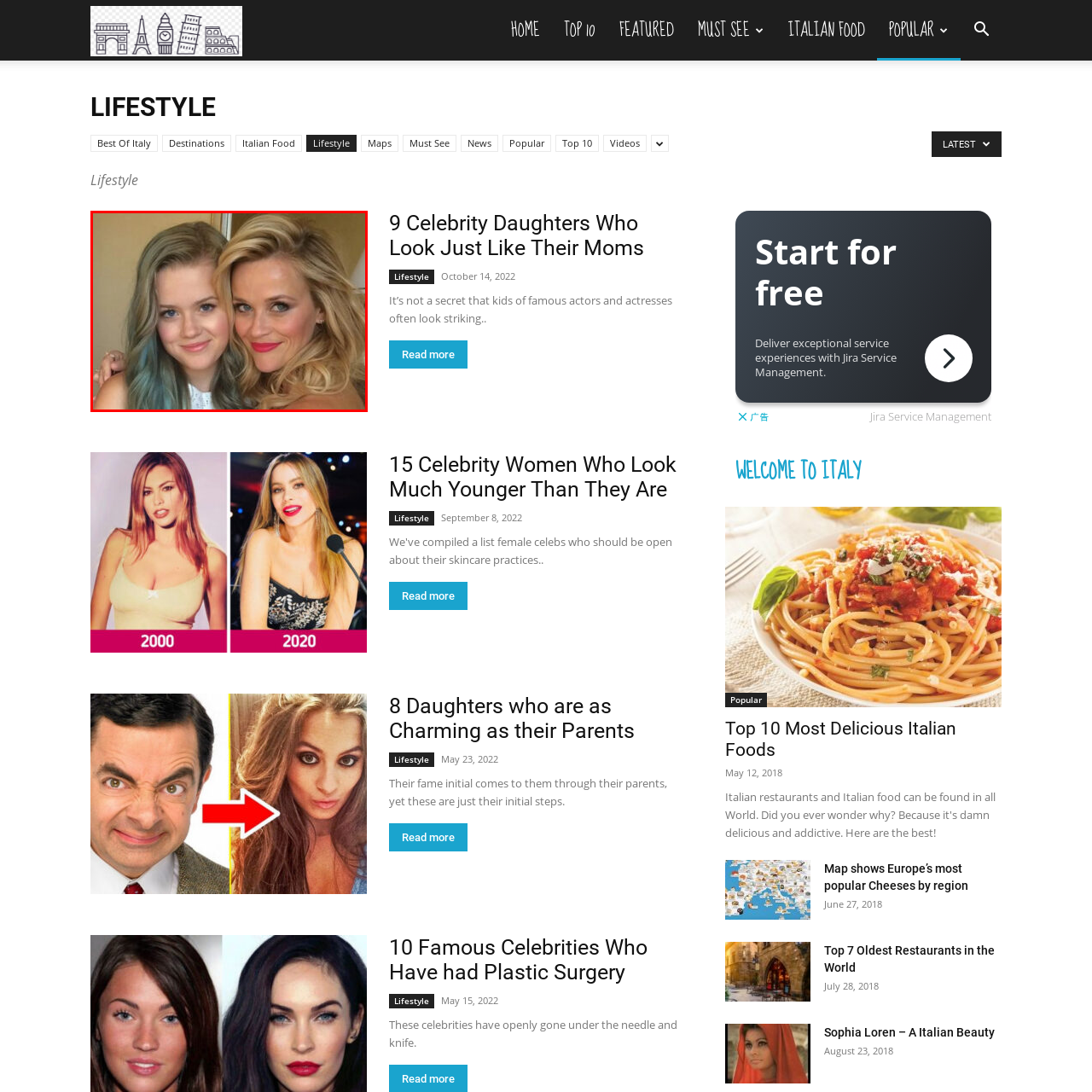Offer an in-depth description of the image encased within the red bounding lines.

The image features a heartwarming moment between a mother and her daughter, showcasing their close bond. The mother, with voluminous, styled blonde hair and bright red lipstick, beams with joy as she poses closely with her daughter, who has slightly tousled hair with a hint of blue. They both wear friendly smiles, highlighting the affection and connection they share. The background suggests an intimate setting, possibly at home or during a family gathering, enhancing the personal and endearing nature of this moment captured in time. This image complements the article titled "9 Celebrity Daughters Who Look Just Like Their Moms," which explores how celebrity offspring often resemble their famous parents, reflecting both physical traits and shared charm.